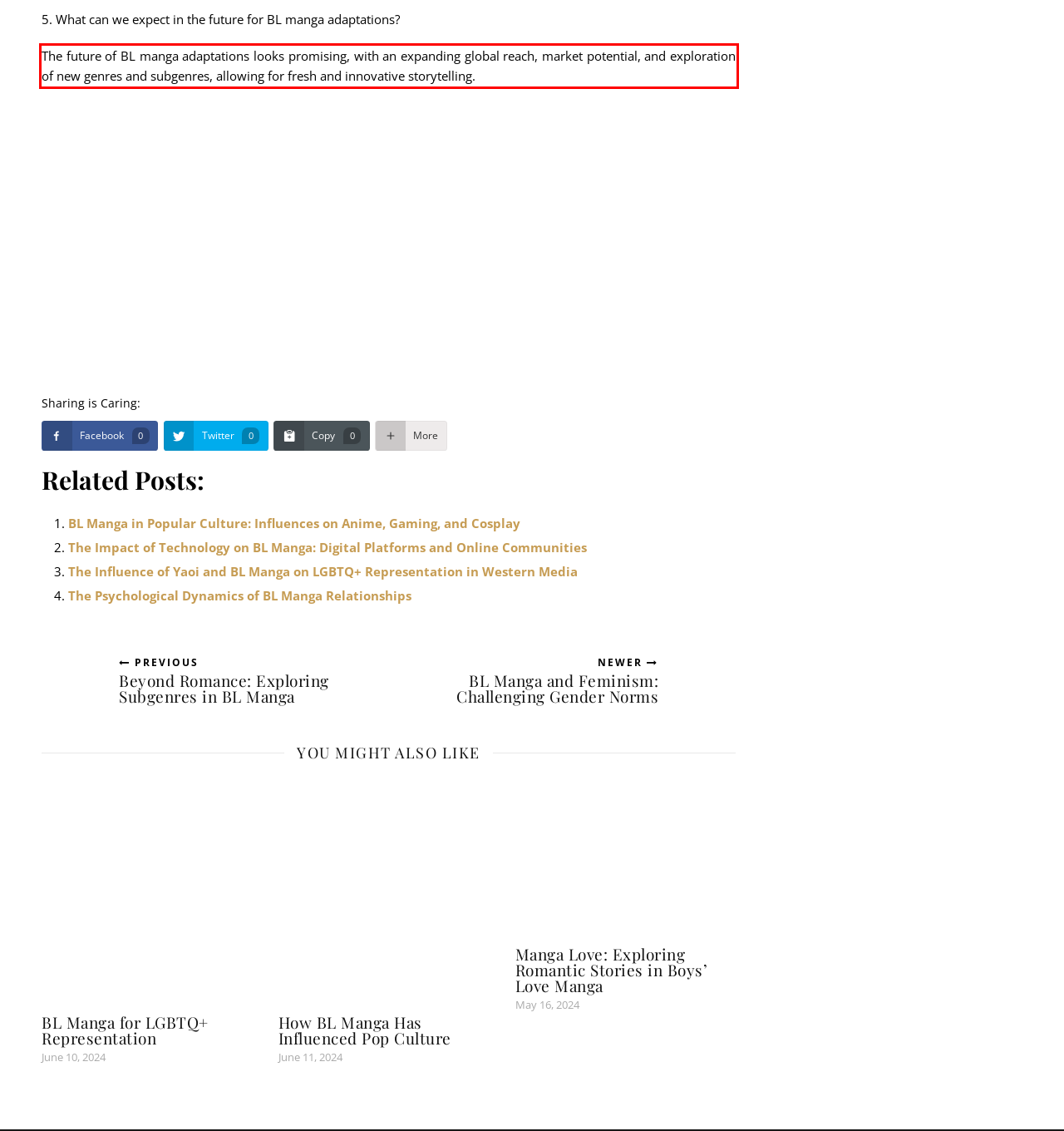Given the screenshot of a webpage, identify the red rectangle bounding box and recognize the text content inside it, generating the extracted text.

The future of BL manga adaptations looks promising, with an expanding global reach, market potential, and exploration of new genres and subgenres, allowing for fresh and innovative storytelling.